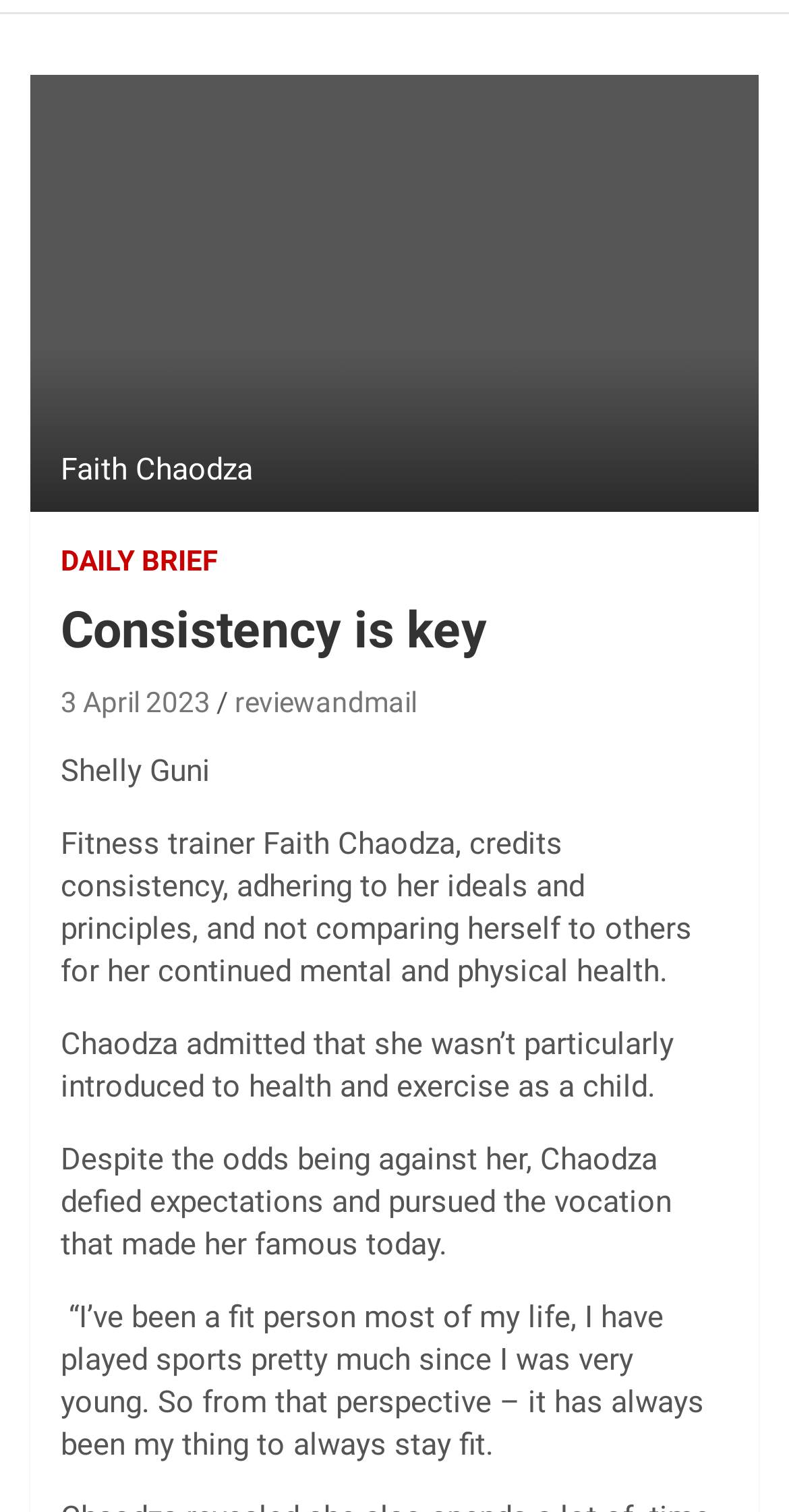Bounding box coordinates are specified in the format (top-left x, top-left y, bottom-right x, bottom-right y). All values are floating point numbers bounded between 0 and 1. Please provide the bounding box coordinate of the region this sentence describes: 3 April 2023

[0.077, 0.454, 0.267, 0.475]